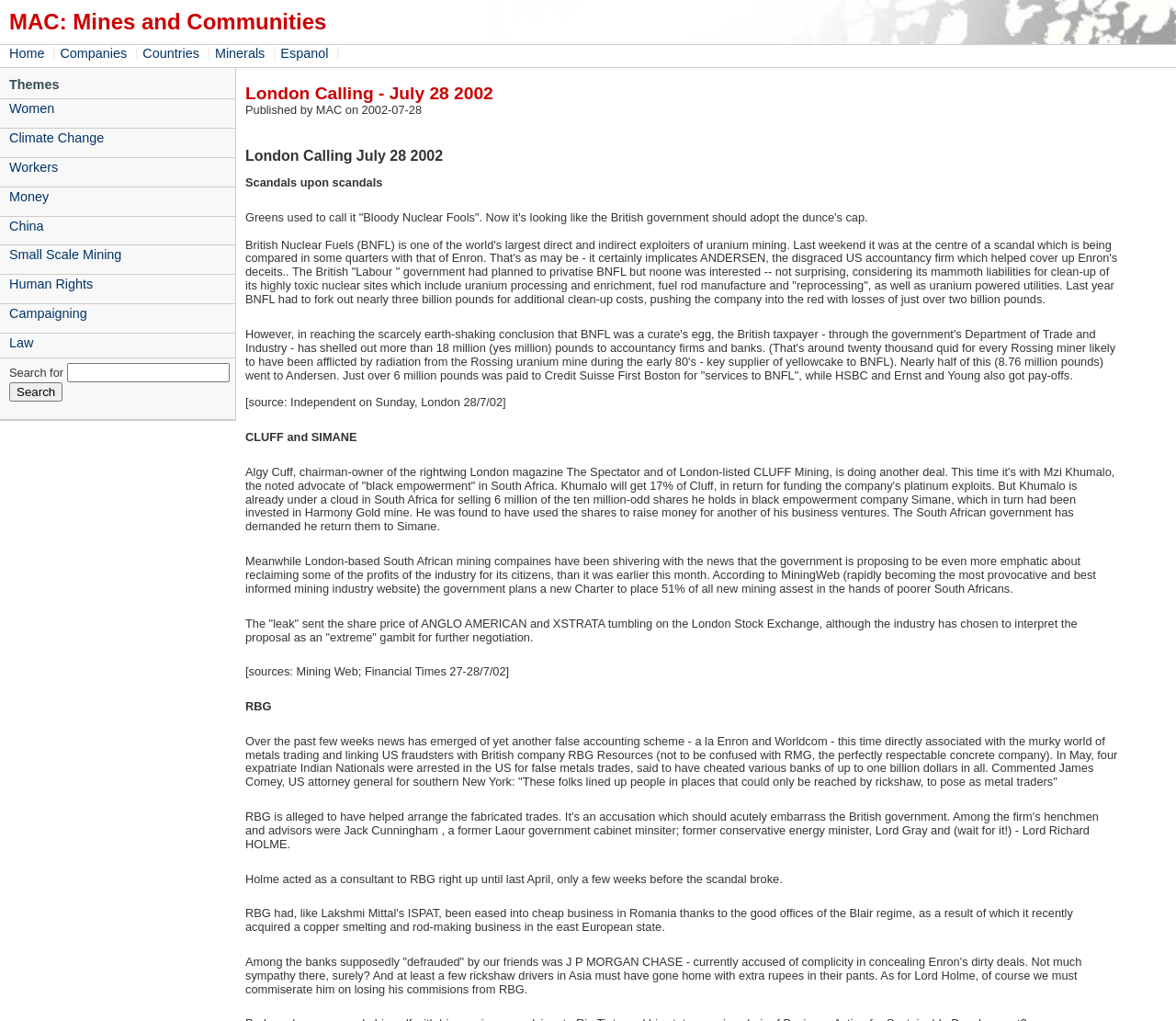Please determine the bounding box coordinates for the element that should be clicked to follow these instructions: "Search for something".

[0.057, 0.355, 0.195, 0.374]